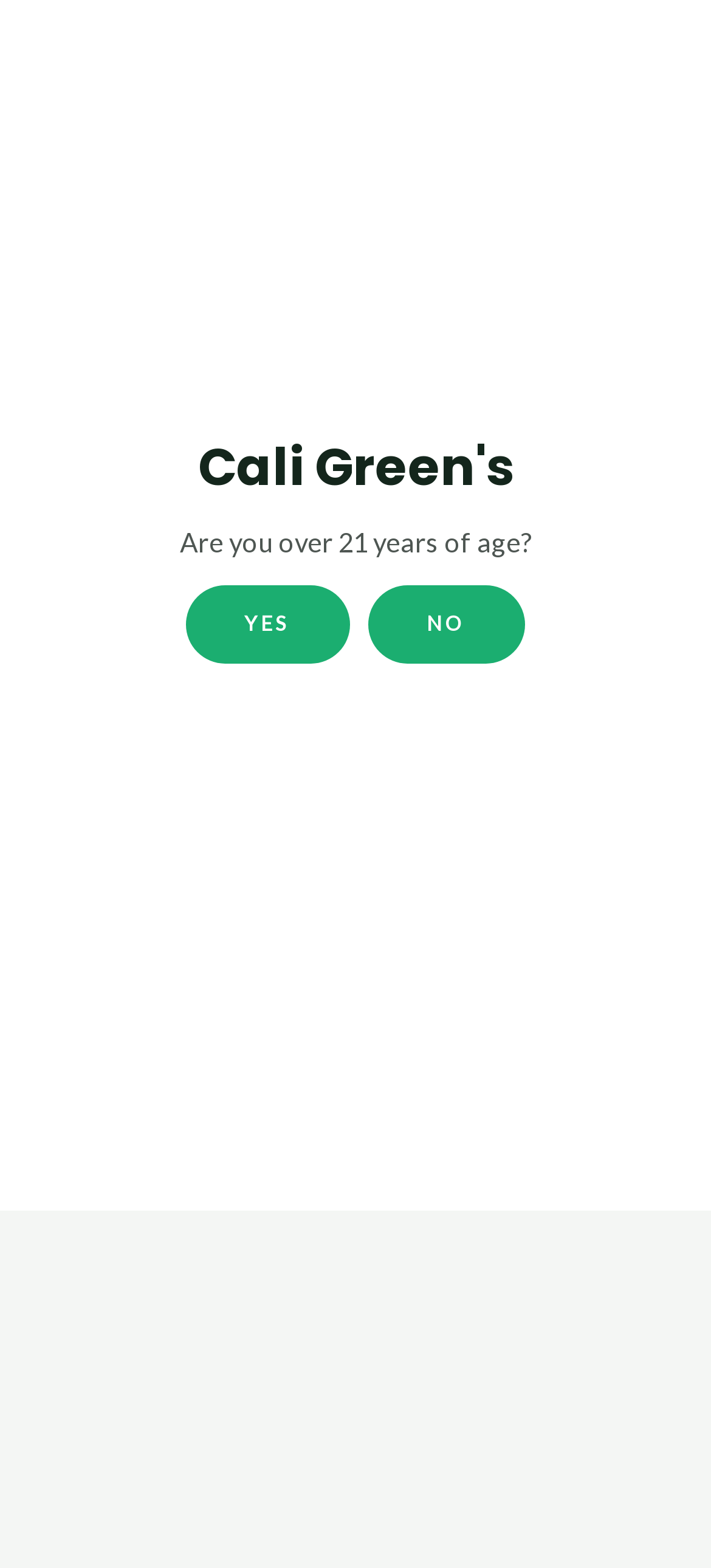Answer the question in a single word or phrase:
What is the topic of the latest article?

Data Room Software Review